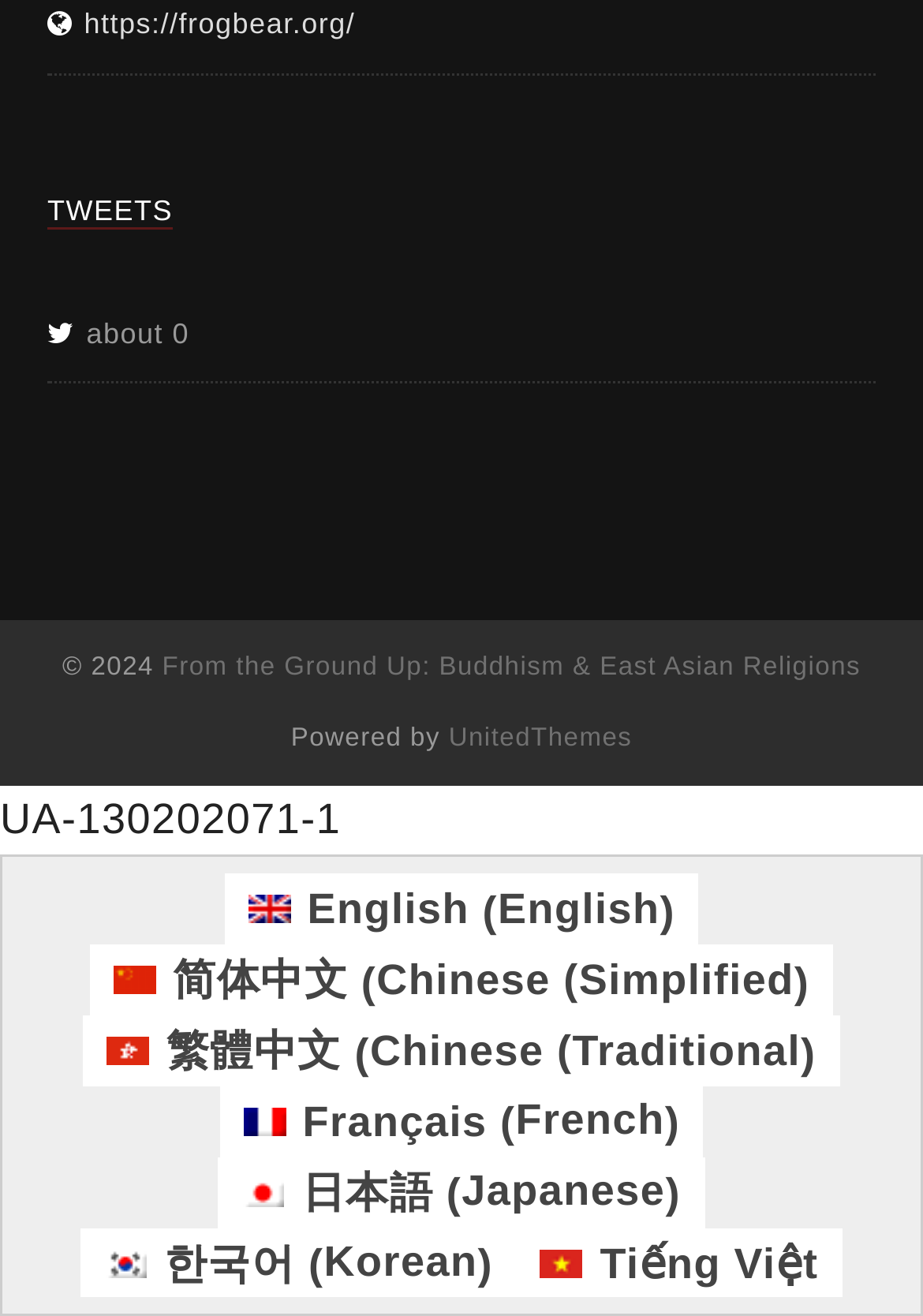What is the title of the section above the language options?
Look at the image and answer the question with a single word or phrase.

TWEETS